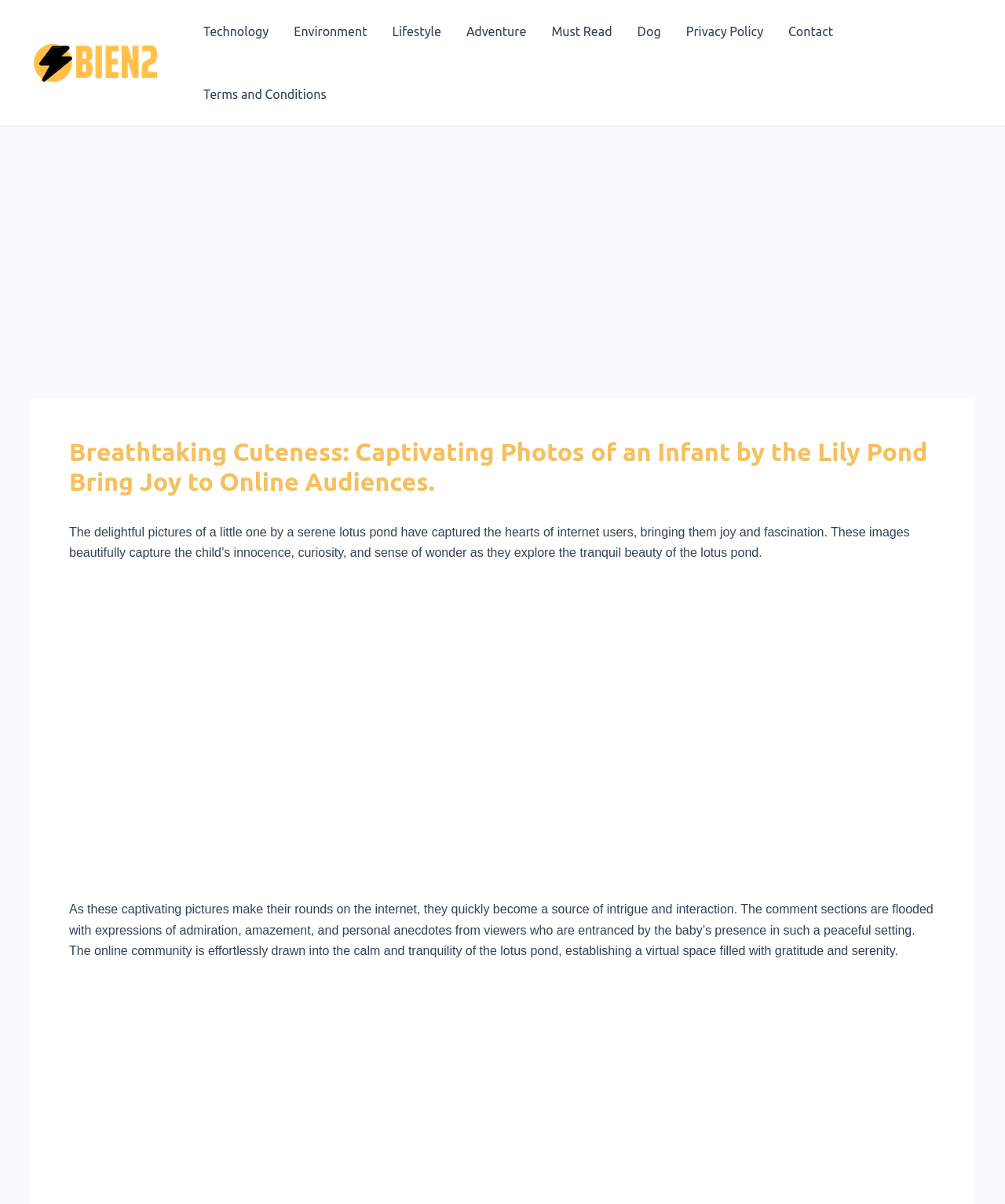Find the headline of the webpage and generate its text content.

Breathtaking Cuteness: Captivating Photos of an Infant by the Lily Pond Bring Joy to Online Audiences.